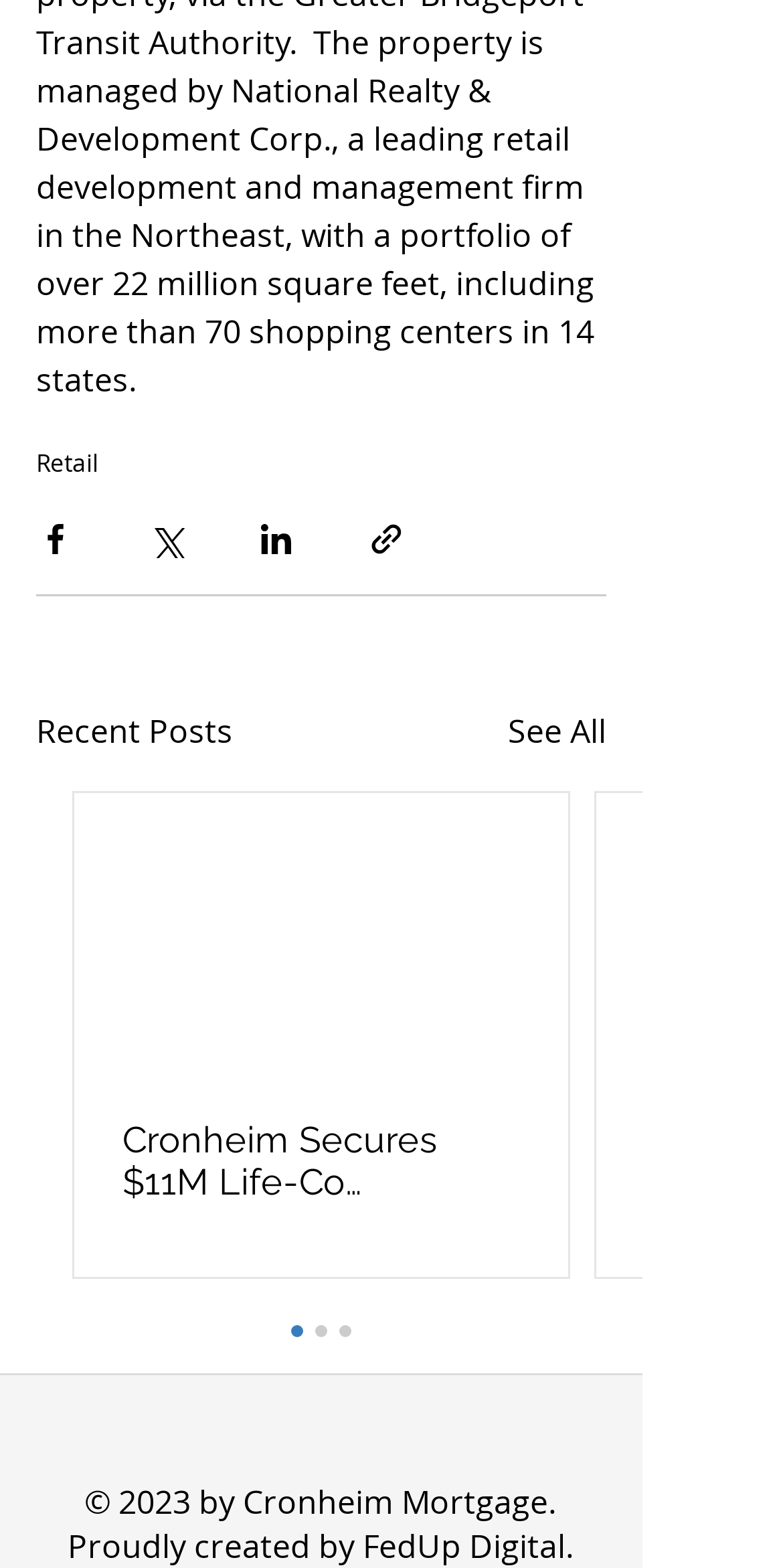Please identify the bounding box coordinates of the element's region that needs to be clicked to fulfill the following instruction: "Visit Cronheim Mortgage LinkedIn". The bounding box coordinates should consist of four float numbers between 0 and 1, i.e., [left, top, right, bottom].

[0.379, 0.891, 0.441, 0.922]